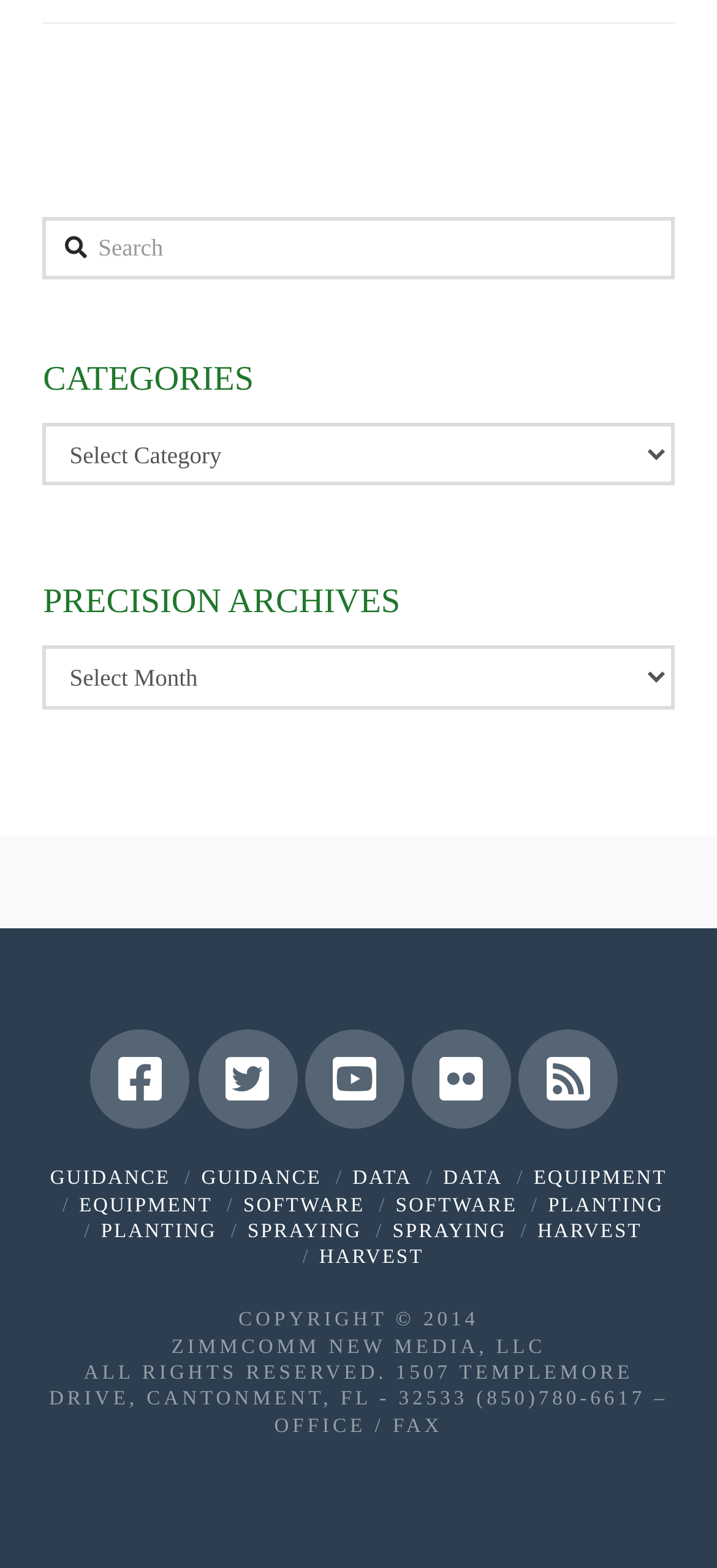Please locate the bounding box coordinates of the region I need to click to follow this instruction: "Go to guidance page".

[0.07, 0.745, 0.238, 0.759]